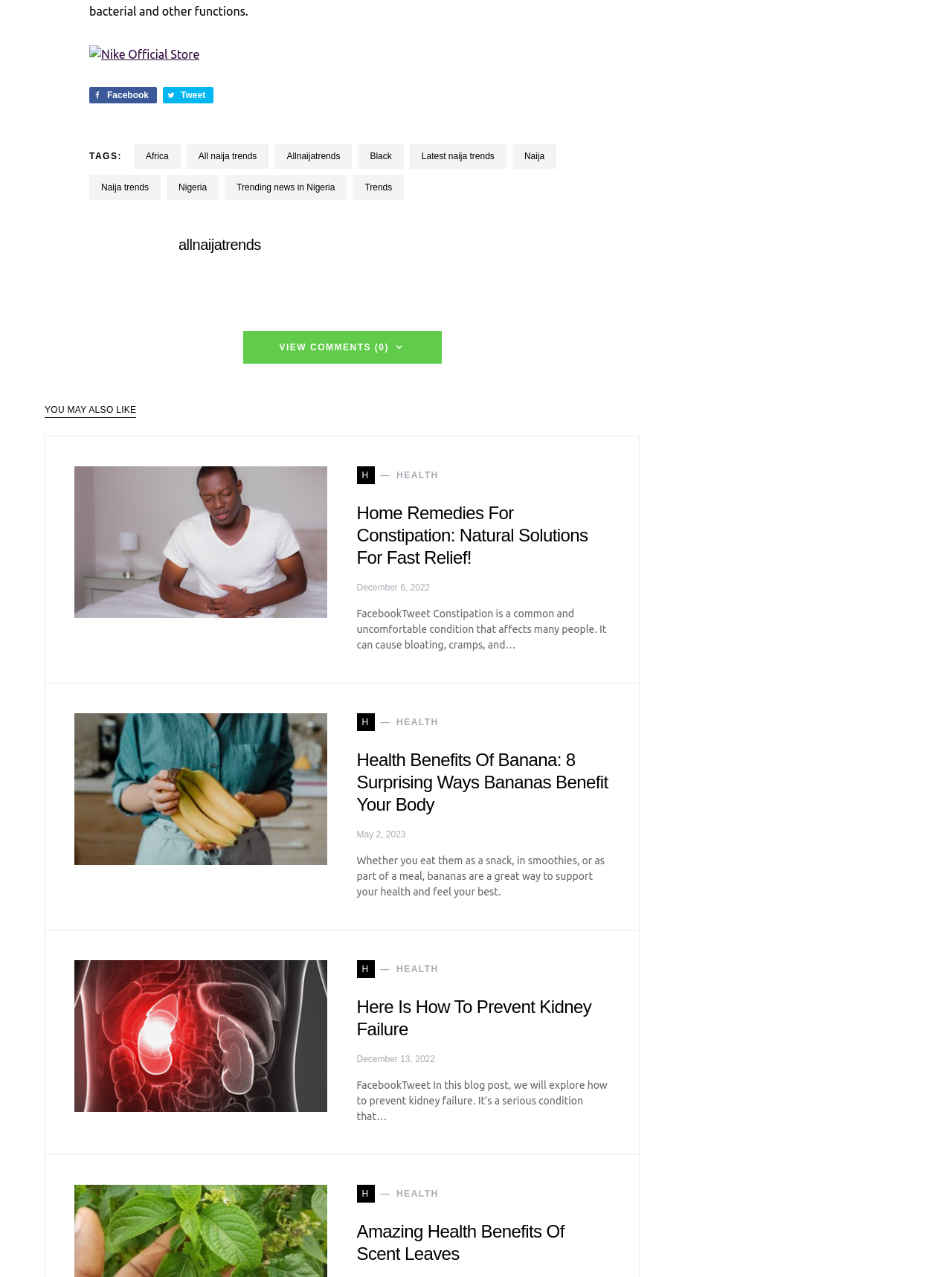Locate the bounding box coordinates of the clickable area to execute the instruction: "check the copyright information". Provide the coordinates as four float numbers between 0 and 1, represented as [left, top, right, bottom].

None